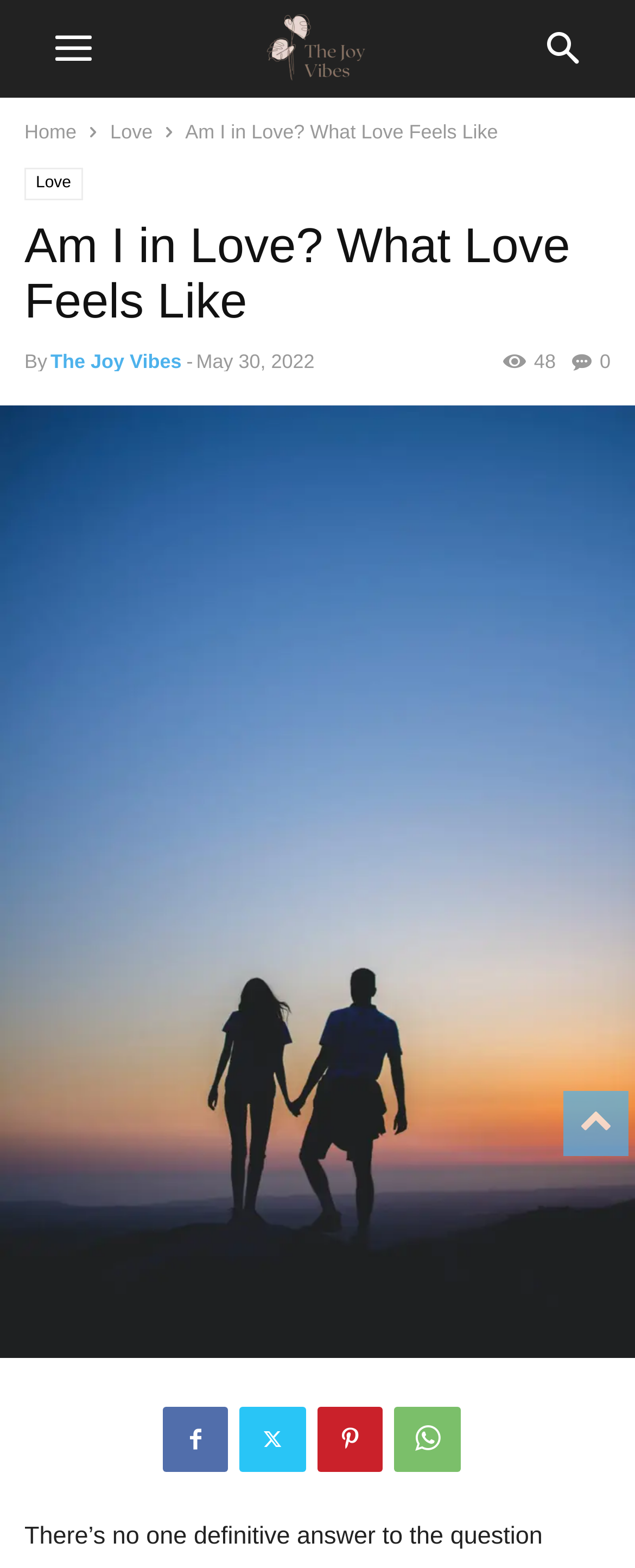Respond to the following query with just one word or a short phrase: 
What is the date the article was published?

May 30, 2022